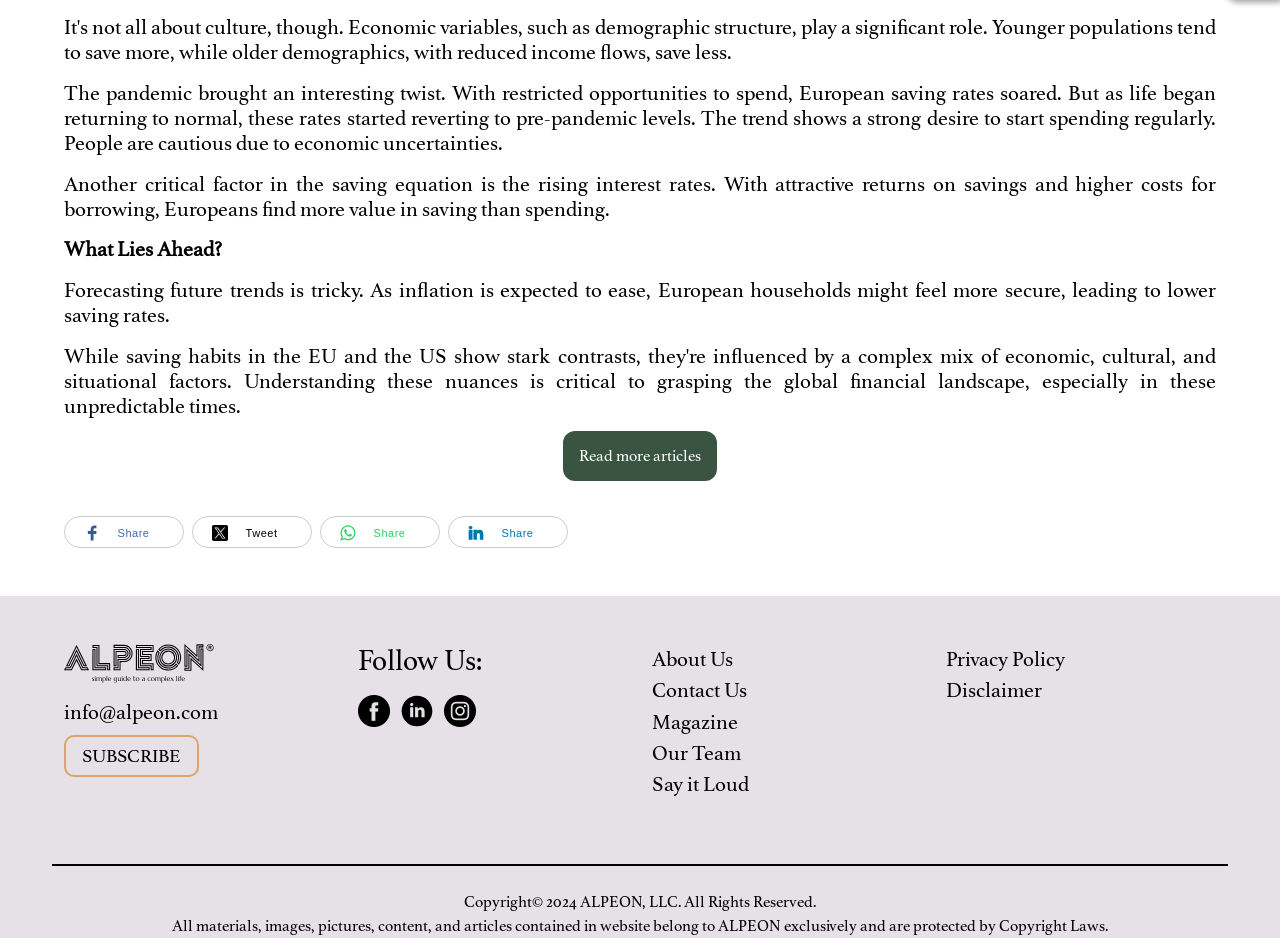Please analyze the image and provide a thorough answer to the question:
What is the theme of the website?

The theme of the website can be inferred from the article's content, which discusses saving rates, interest rates, and economic uncertainties, suggesting that the website is focused on financial topics.